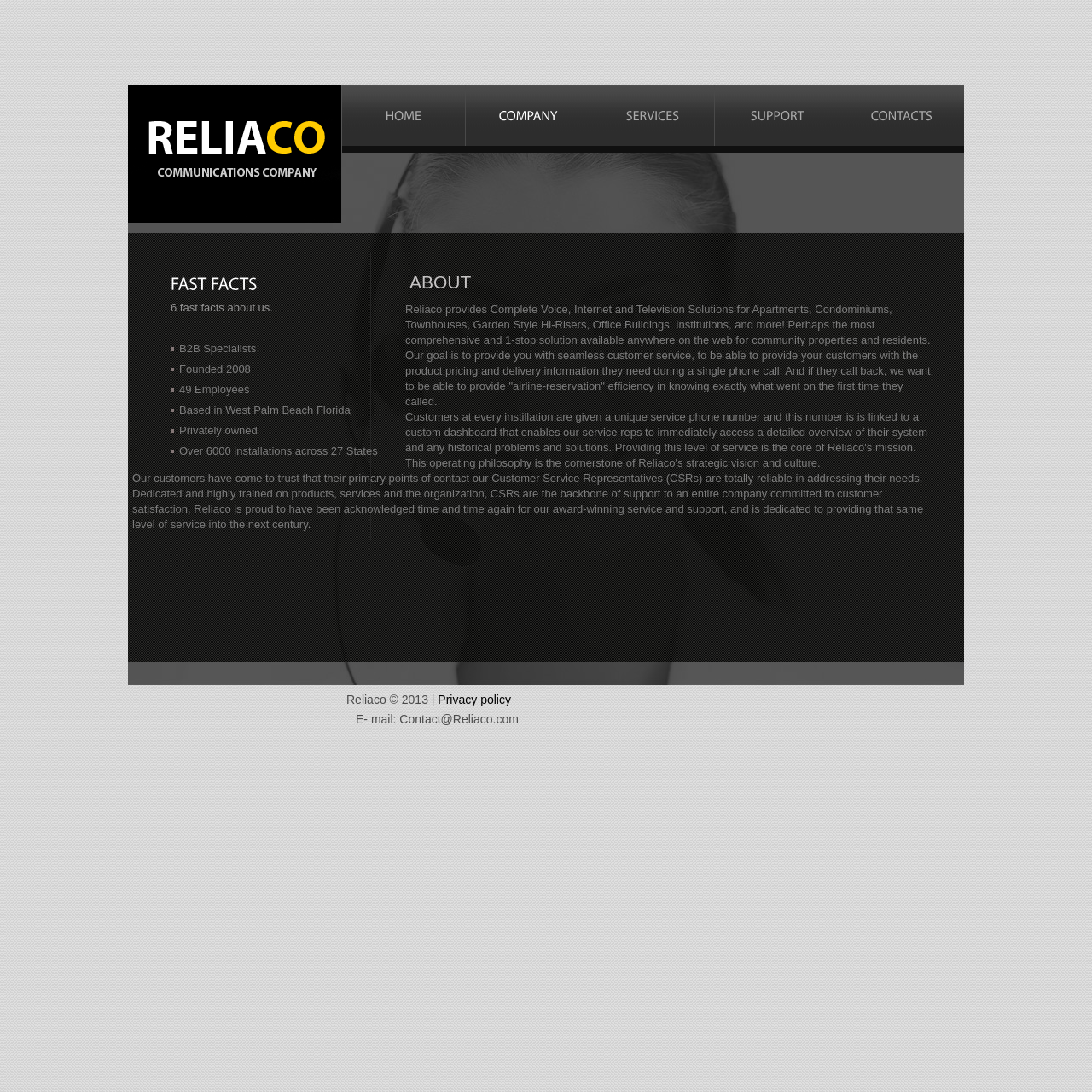Please identify the bounding box coordinates of the area that needs to be clicked to fulfill the following instruction: "Click on HOME."

[0.313, 0.078, 0.427, 0.134]